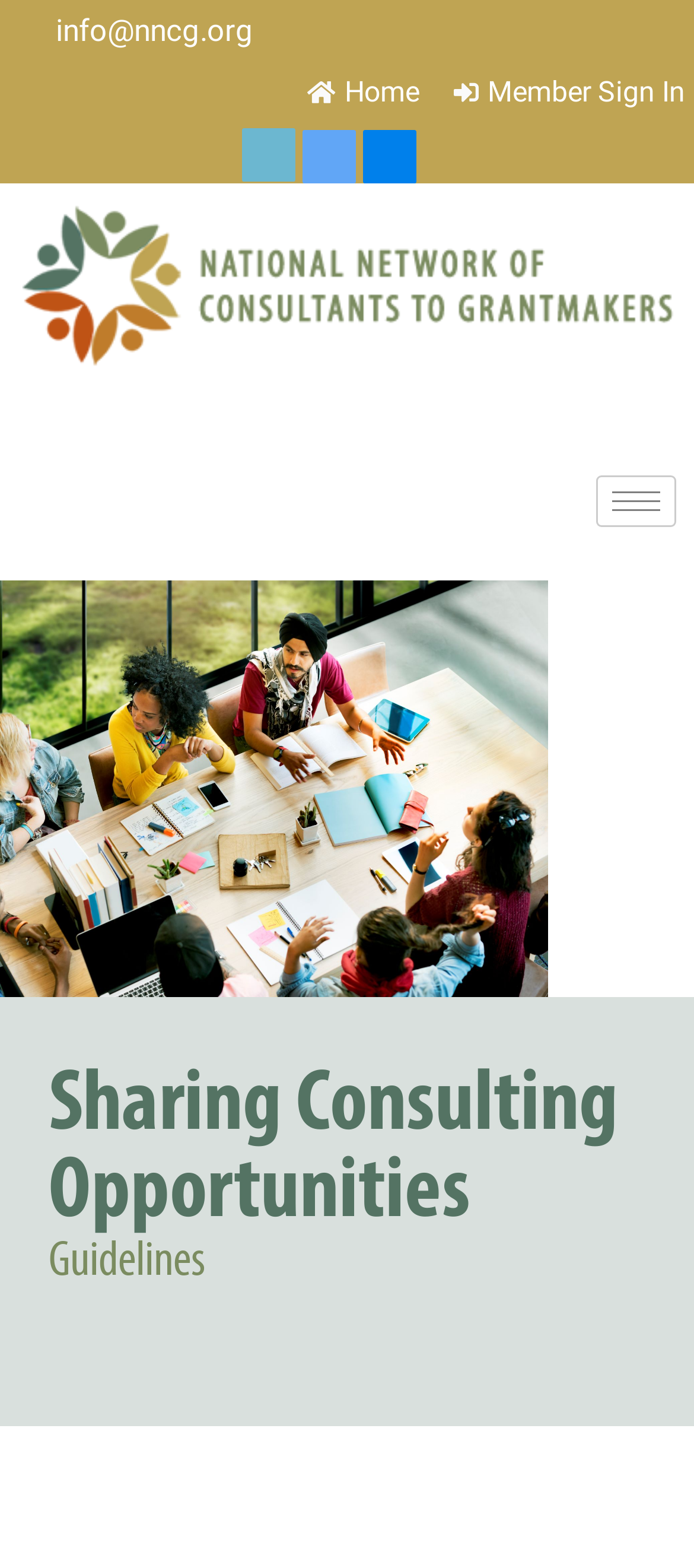Provide the bounding box coordinates of the HTML element this sentence describes: "info@nncg.org". The bounding box coordinates consist of four float numbers between 0 and 1, i.e., [left, top, right, bottom].

[0.013, 0.007, 0.365, 0.032]